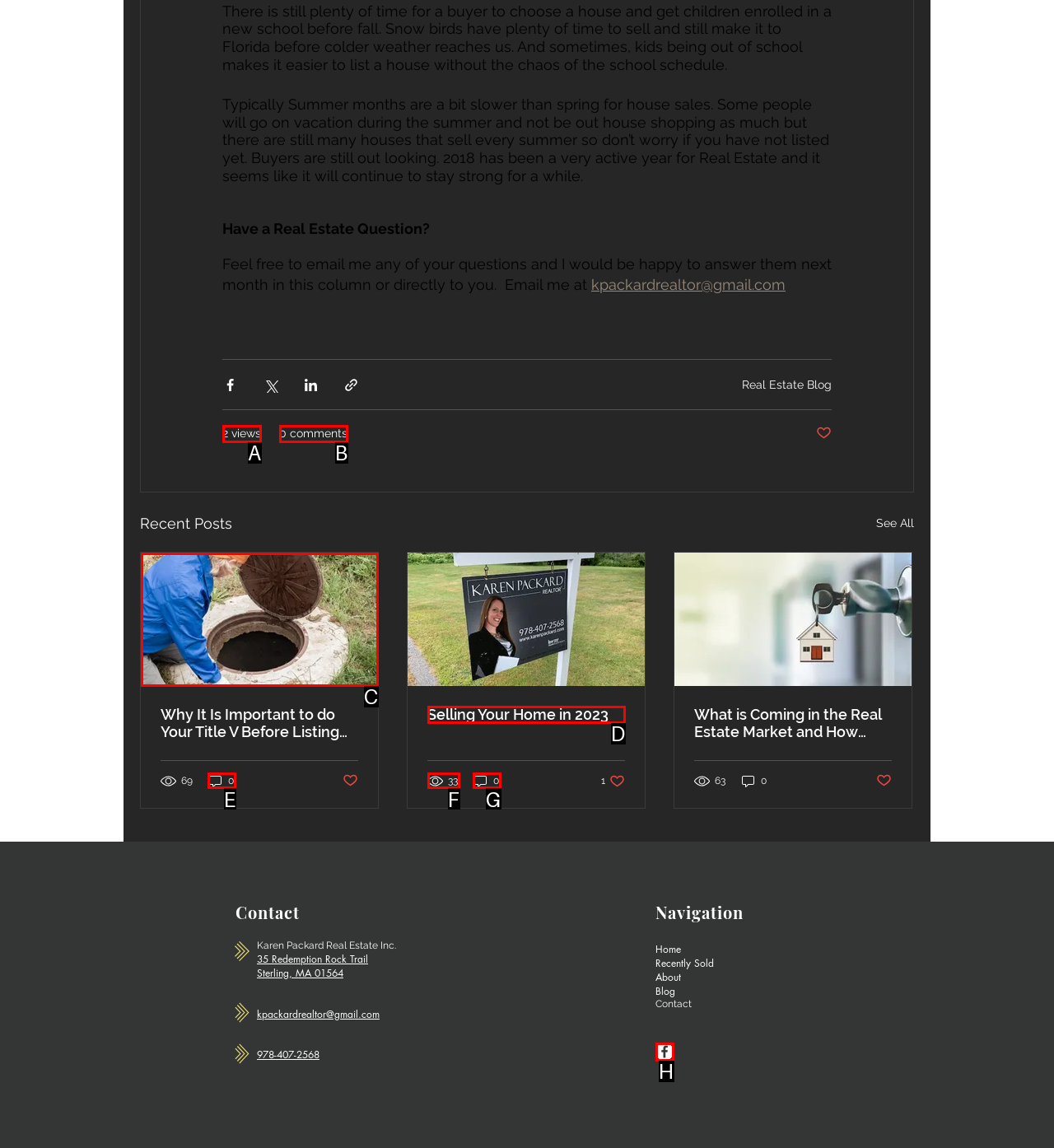From the provided options, which letter corresponds to the element described as: male breast enhancement exercises
Answer with the letter only.

None